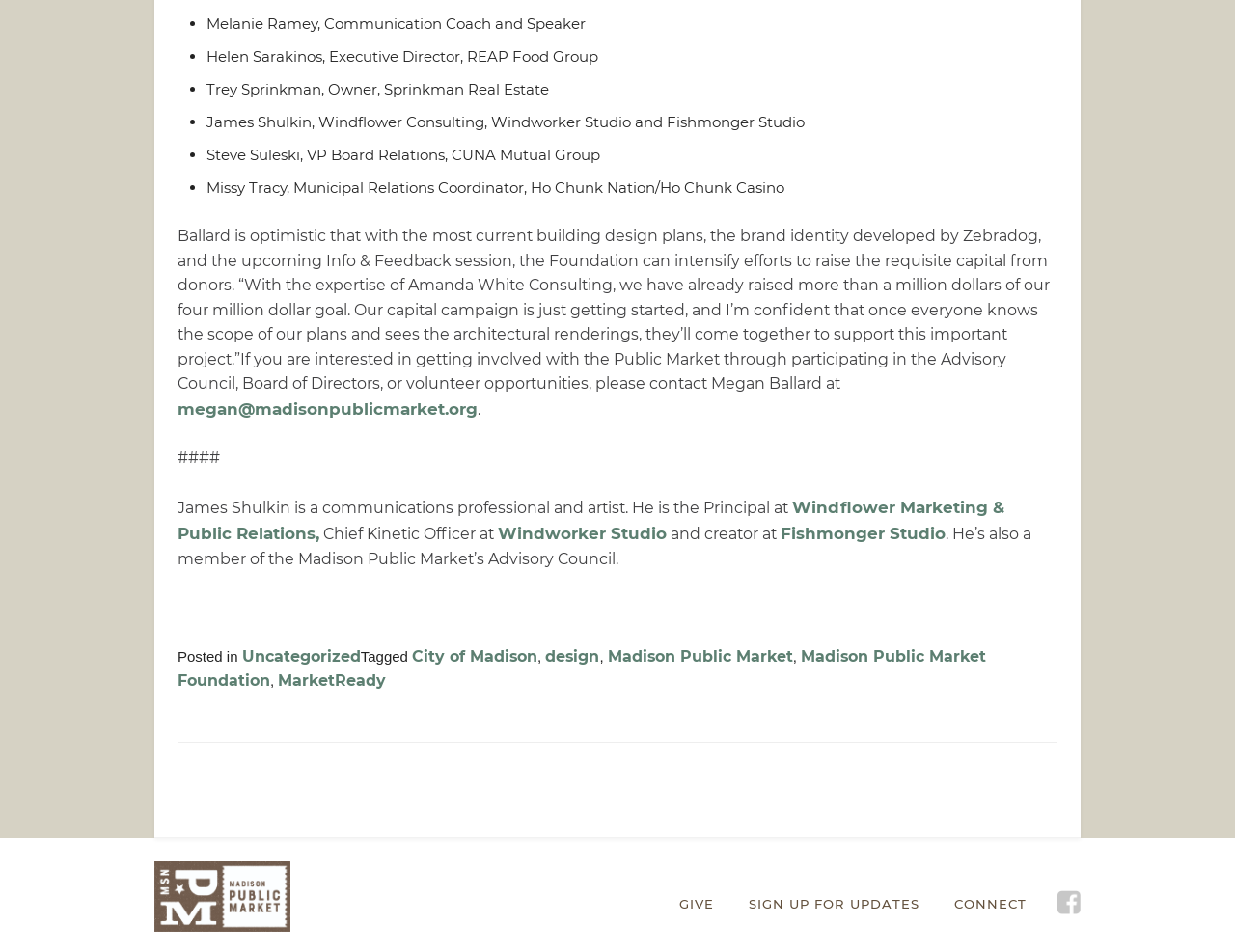Using the description "Madison Public Market Foundation", locate and provide the bounding box of the UI element.

[0.144, 0.68, 0.799, 0.725]